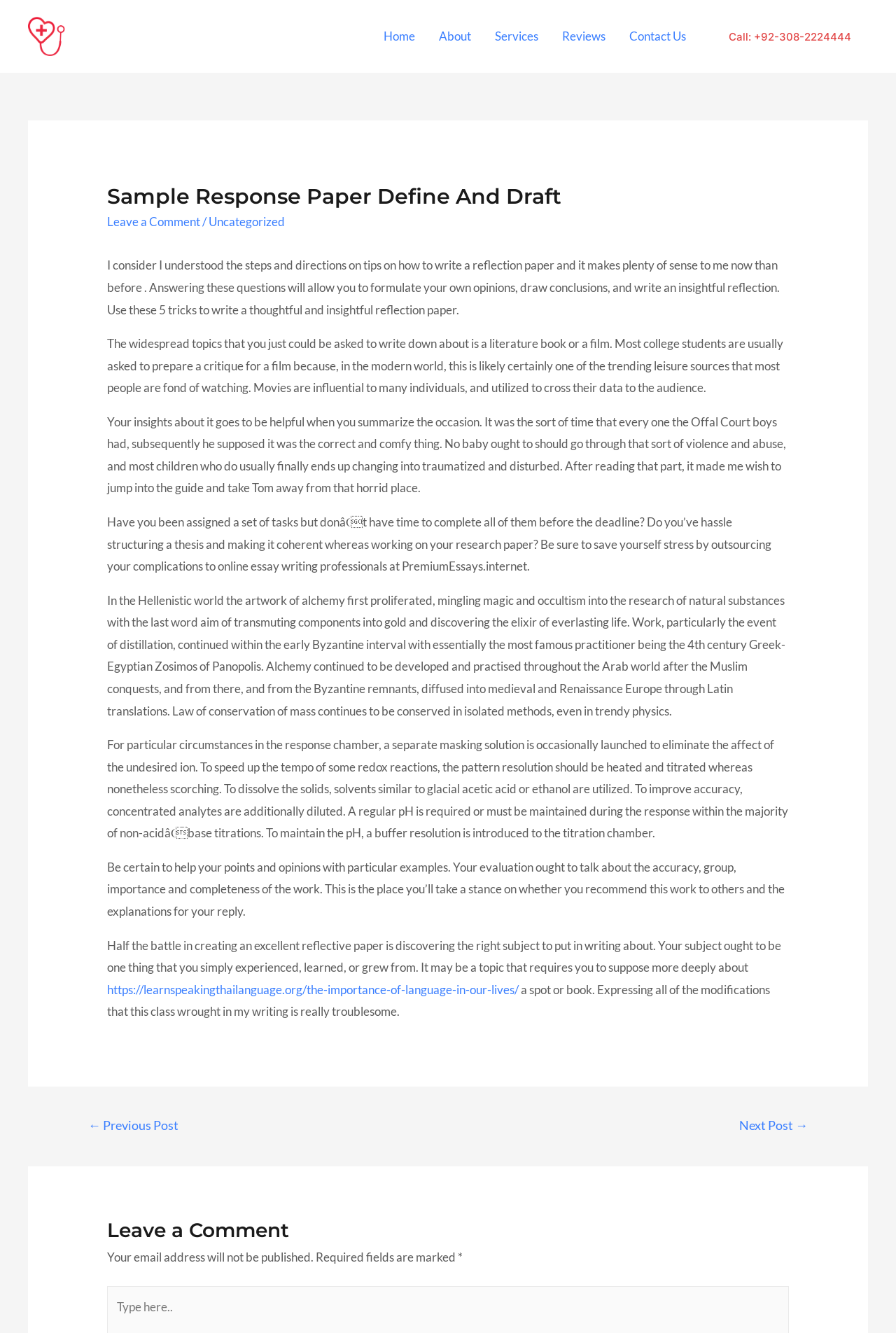Determine the bounding box coordinates of the element that should be clicked to execute the following command: "Type in the comment box".

[0.119, 0.967, 0.152, 0.995]